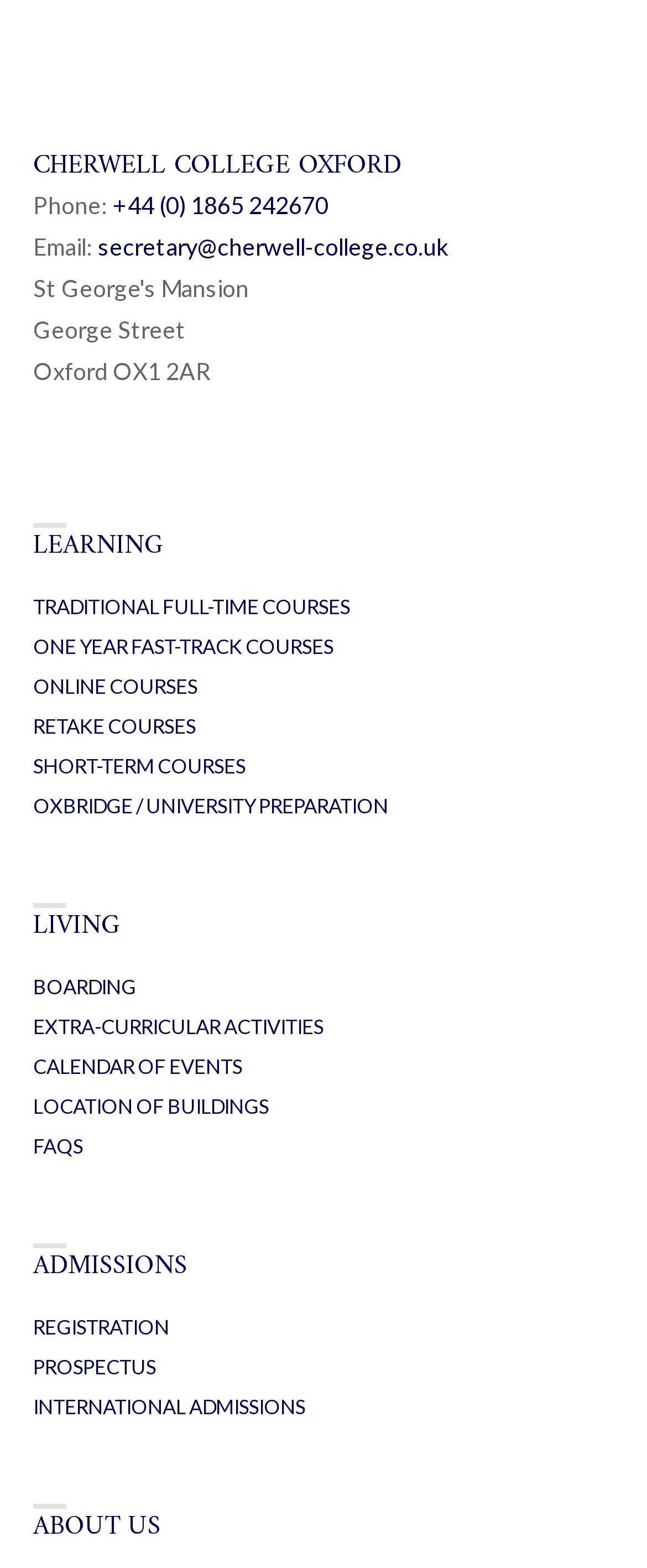Locate the bounding box of the user interface element based on this description: "Location of buildings".

[0.051, 0.697, 0.415, 0.713]